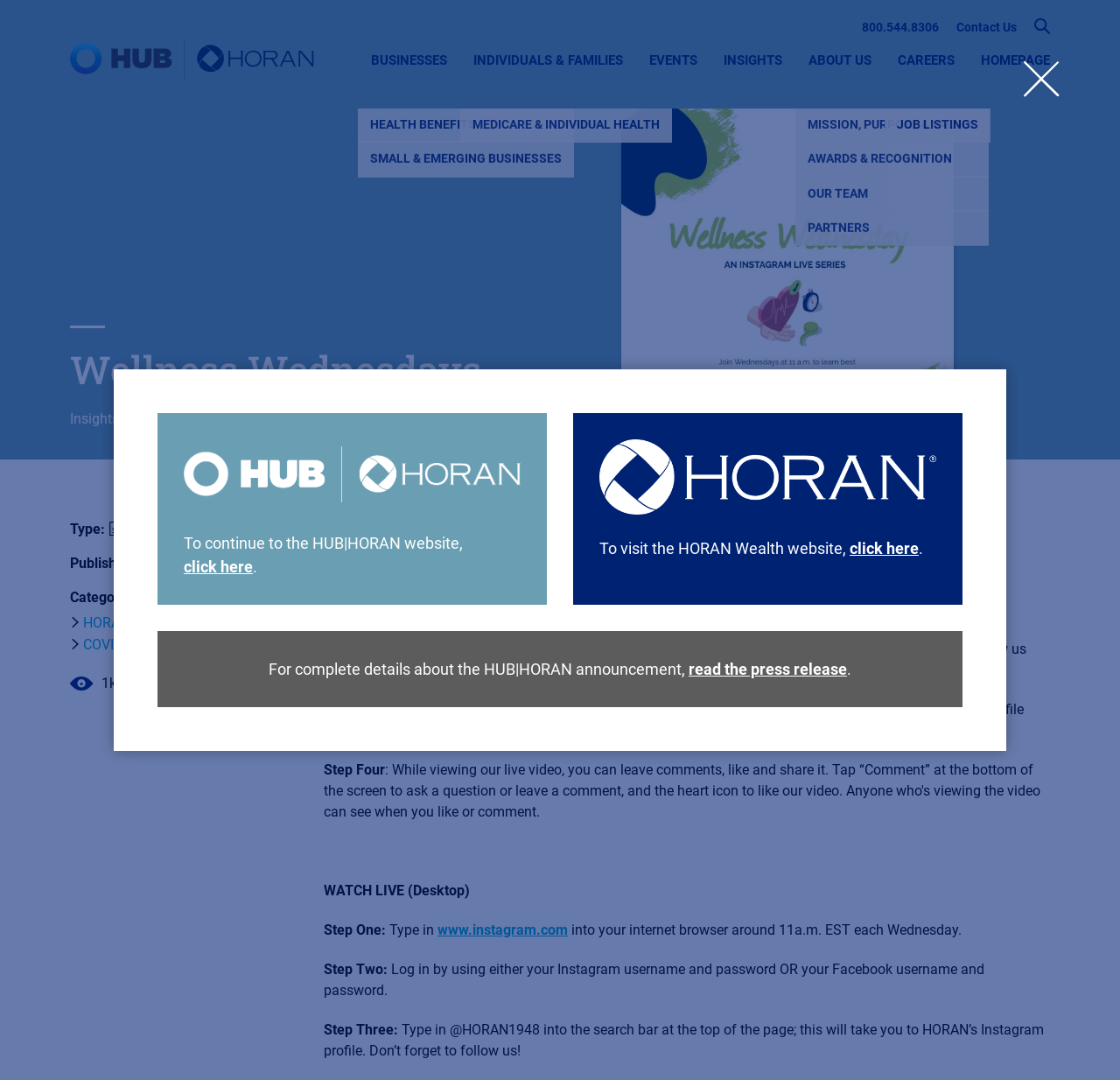Please locate the bounding box coordinates for the element that should be clicked to achieve the following instruction: "Search for something". Ensure the coordinates are given as four float numbers between 0 and 1, i.e., [left, top, right, bottom].

[0.062, 0.188, 0.938, 0.268]